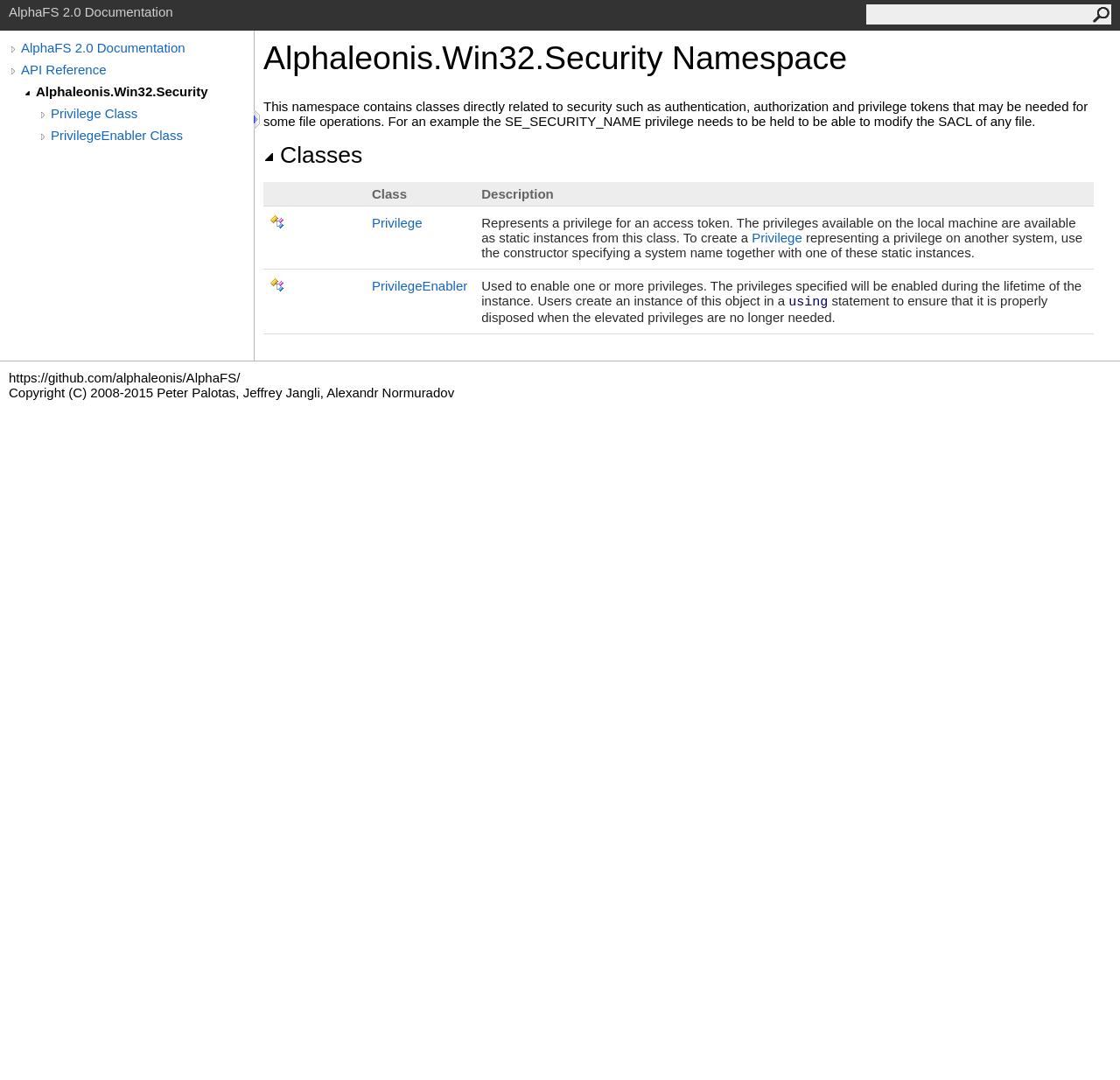Provide a short answer to the following question with just one word or phrase: What is the link below the 'AlphaFS 2.0 Documentation' header?

API Reference